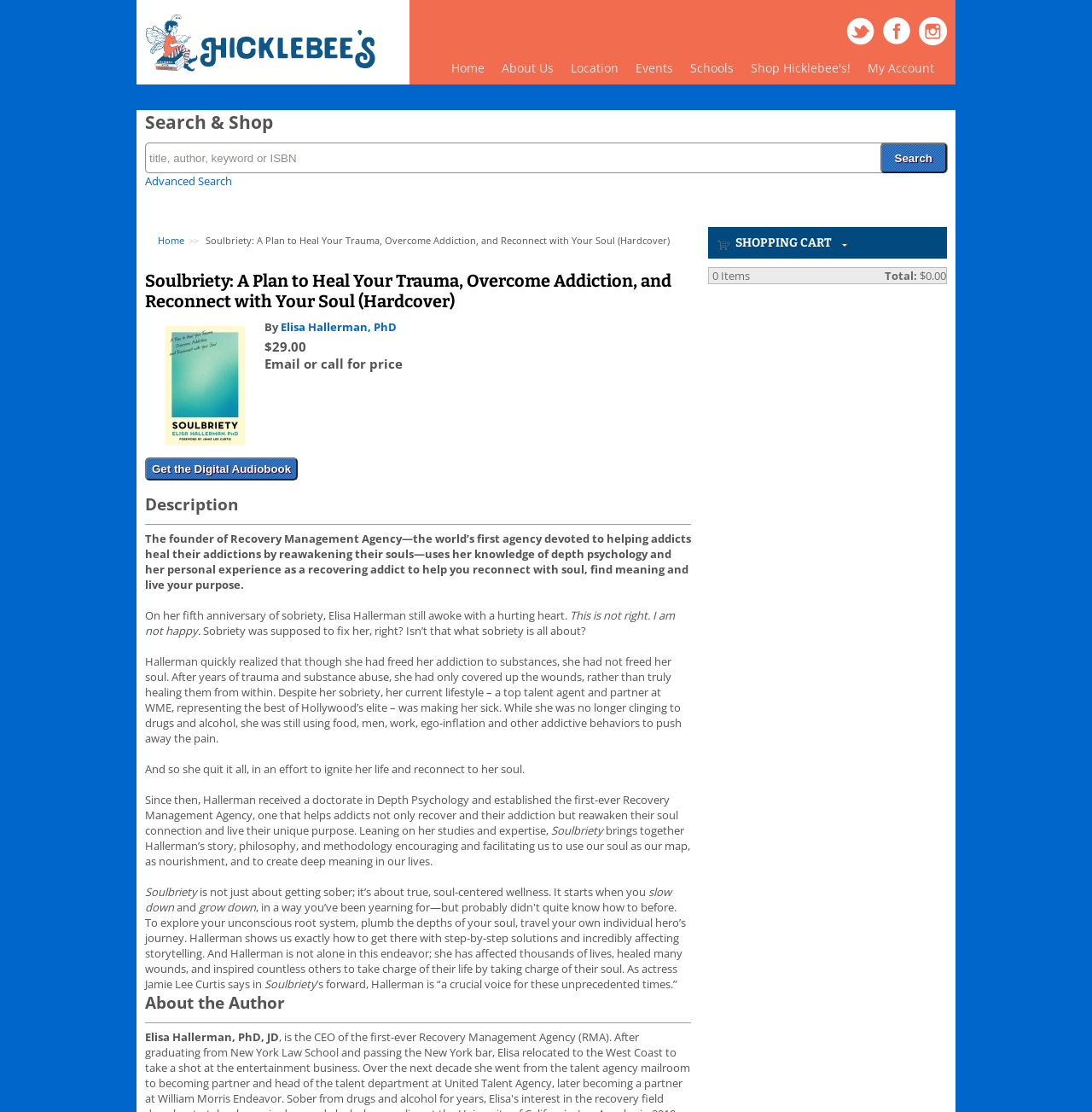Answer the question in one word or a short phrase:
What is the name of the book?

Soulbriety